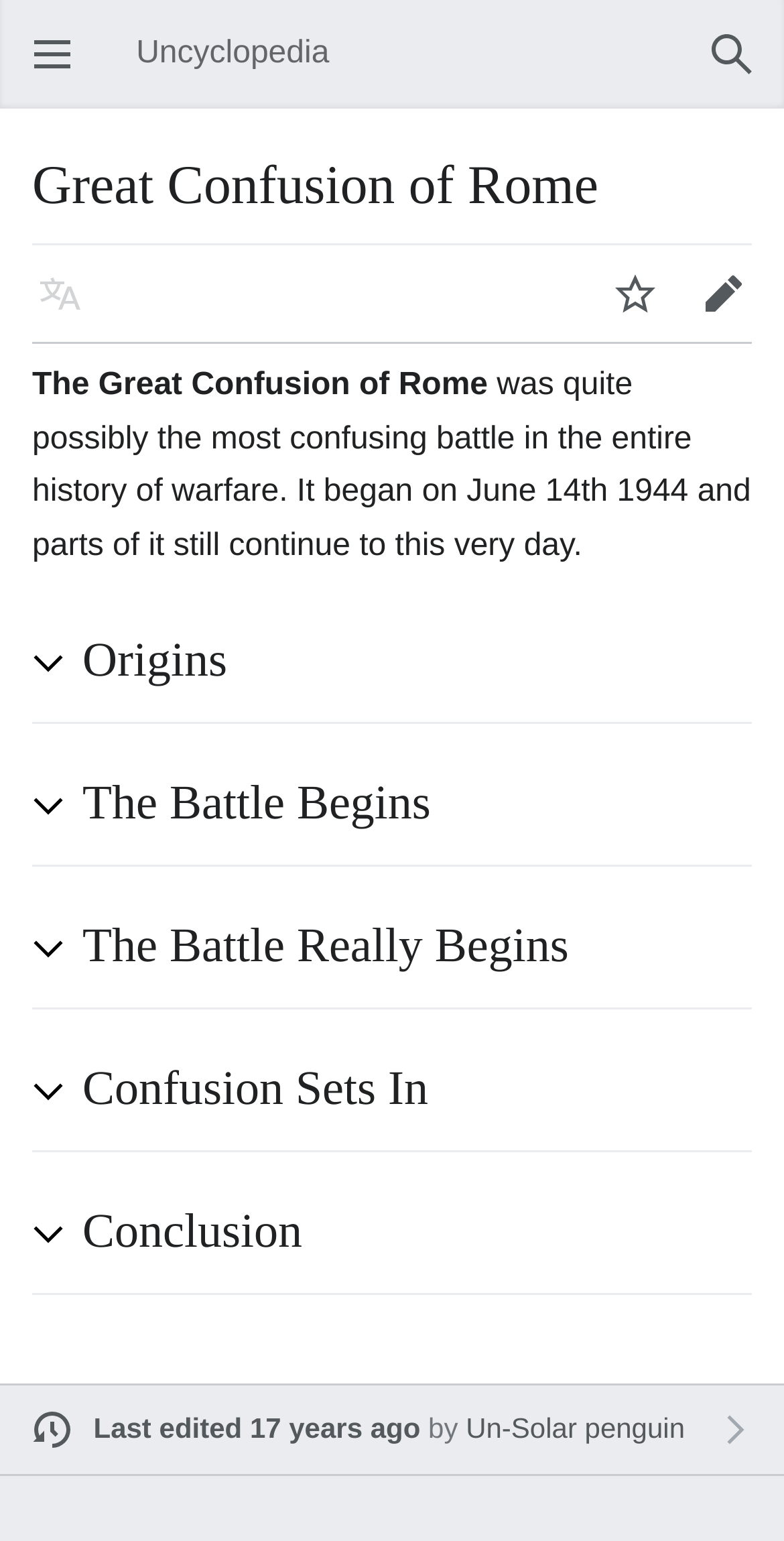What is the name of the battle described on this webpage?
Please provide a single word or phrase as the answer based on the screenshot.

Great Confusion of Rome